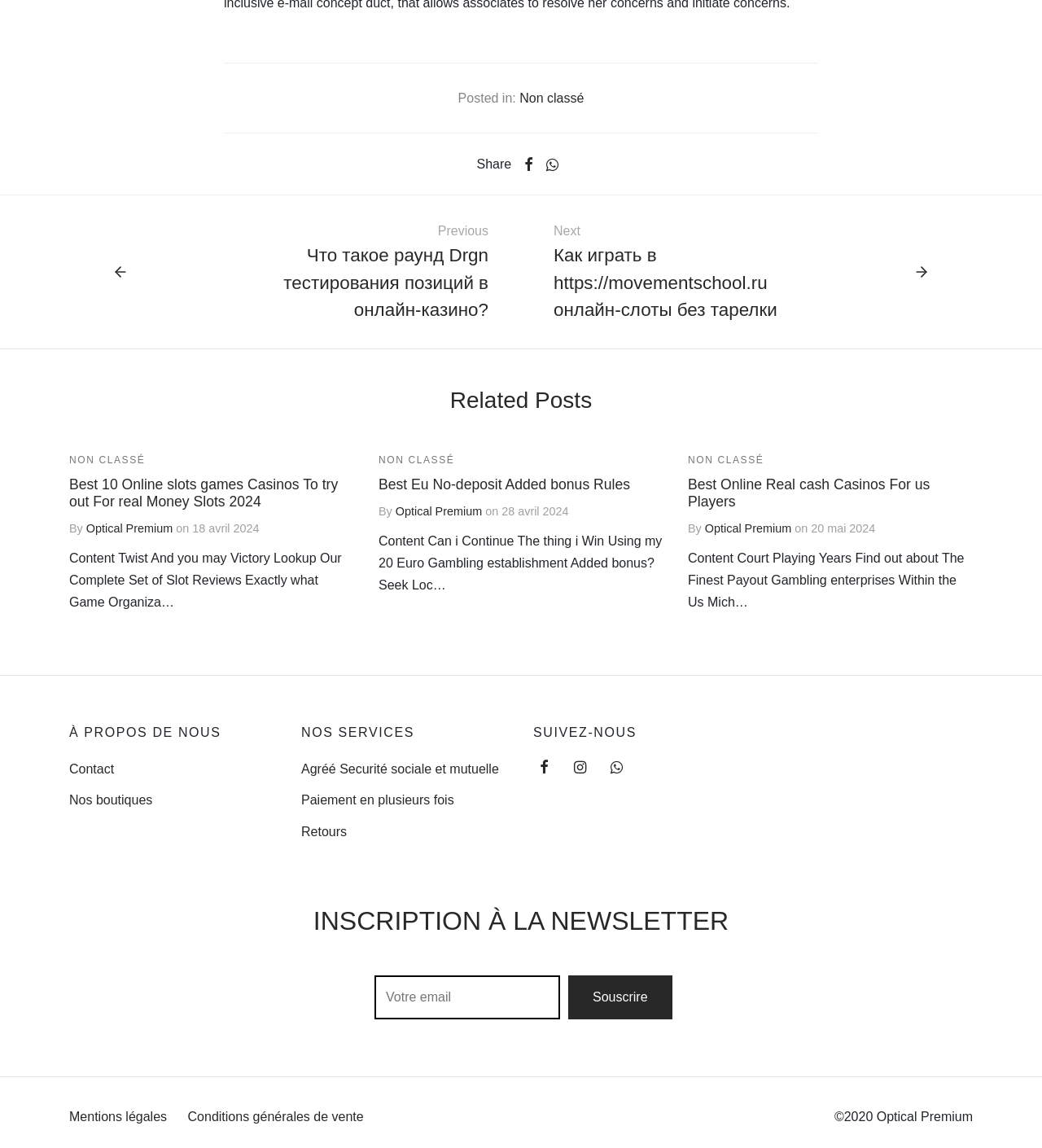Can you find the bounding box coordinates for the UI element given this description: "Agréé Securité sociale et mutuelle"? Provide the coordinates as four float numbers between 0 and 1: [left, top, right, bottom].

[0.289, 0.659, 0.479, 0.681]